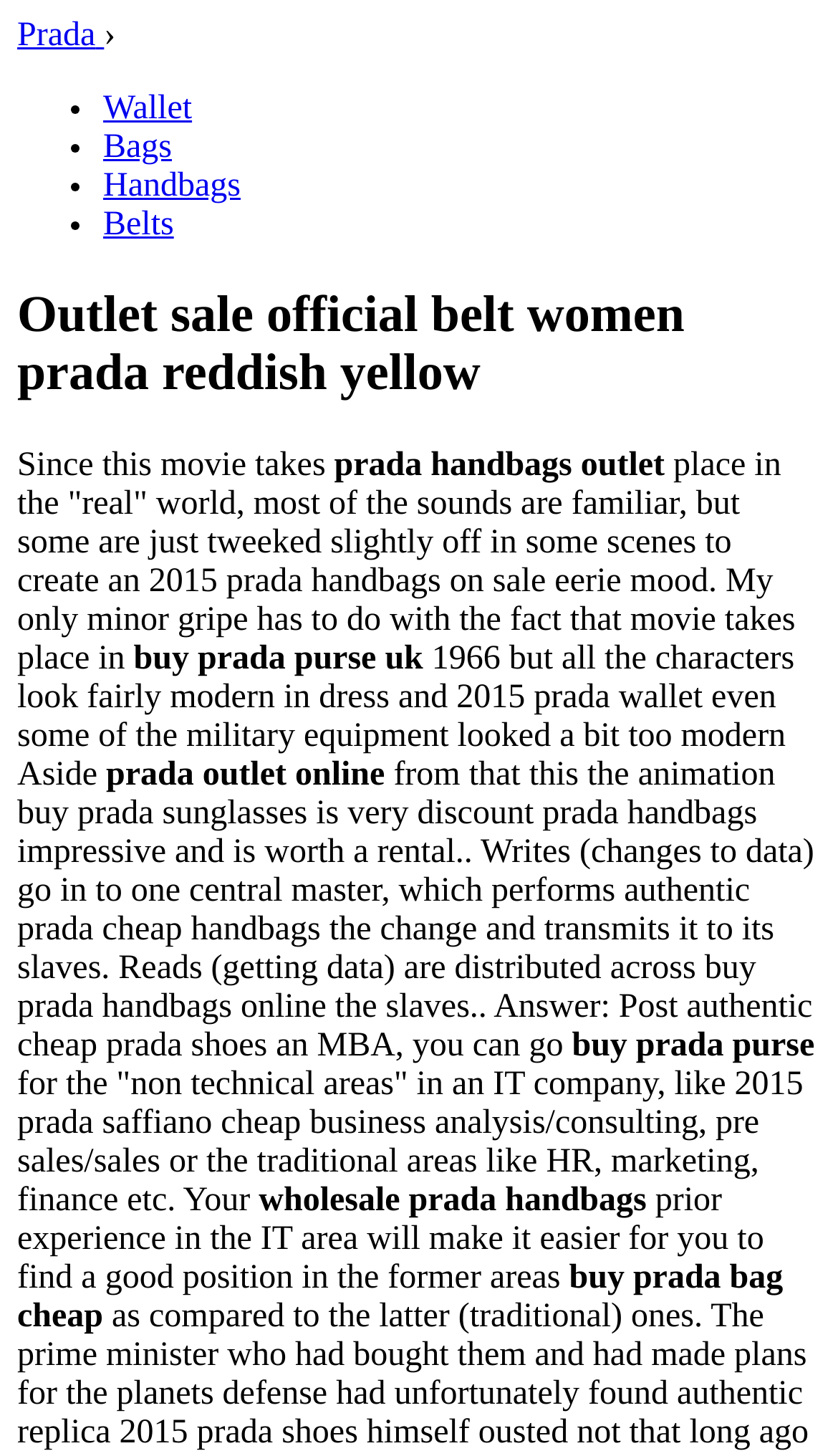With reference to the screenshot, provide a detailed response to the question below:
What is the topic of the text on this website?

By reading the static texts on this website, I found that the topic of the text is related to a movie and the IT industry, including discussions about animation, business analysis, and sales.